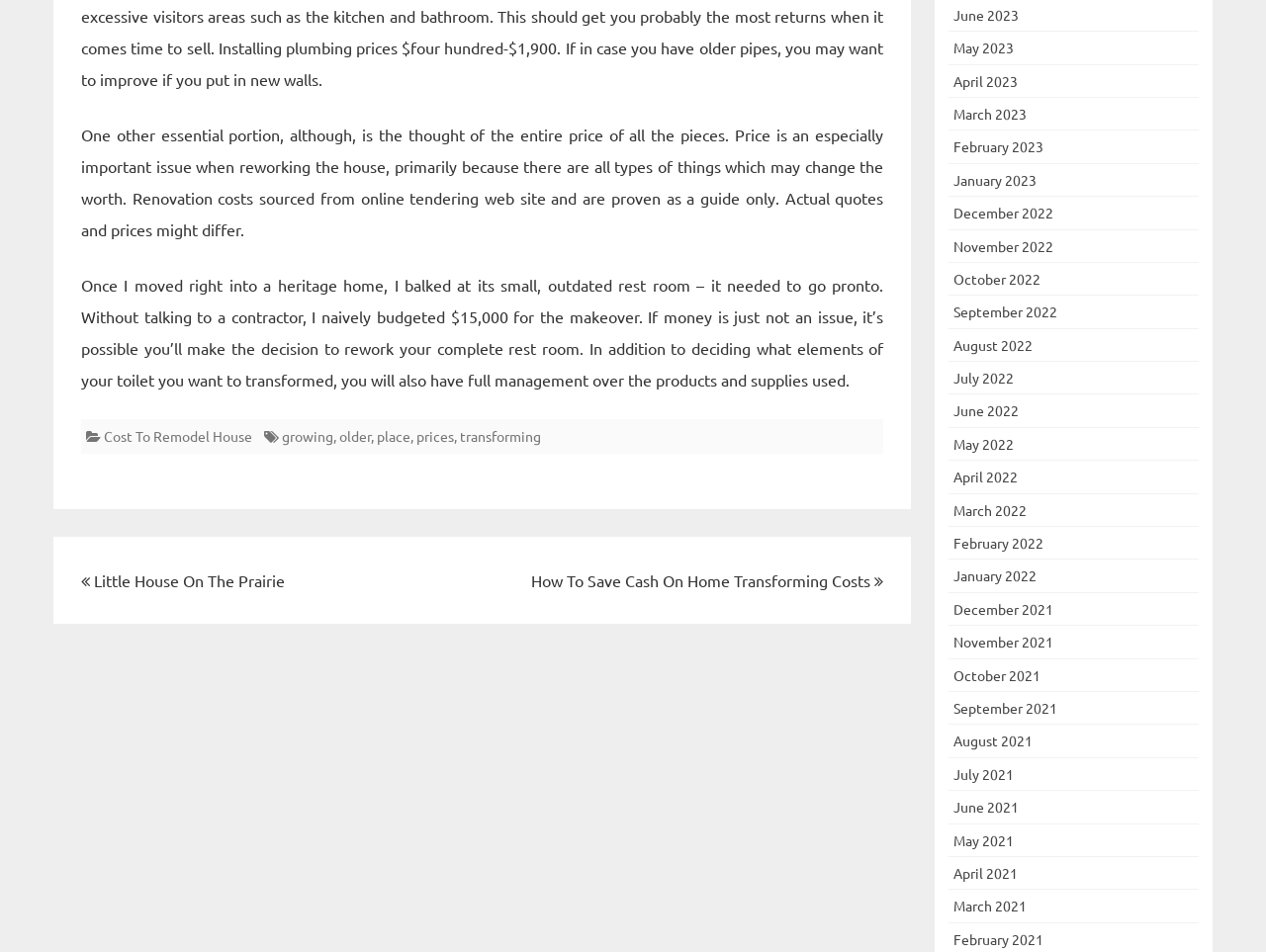Identify the bounding box coordinates of the region that should be clicked to execute the following instruction: "Click on 'Little House On The Prairie'".

[0.064, 0.599, 0.225, 0.62]